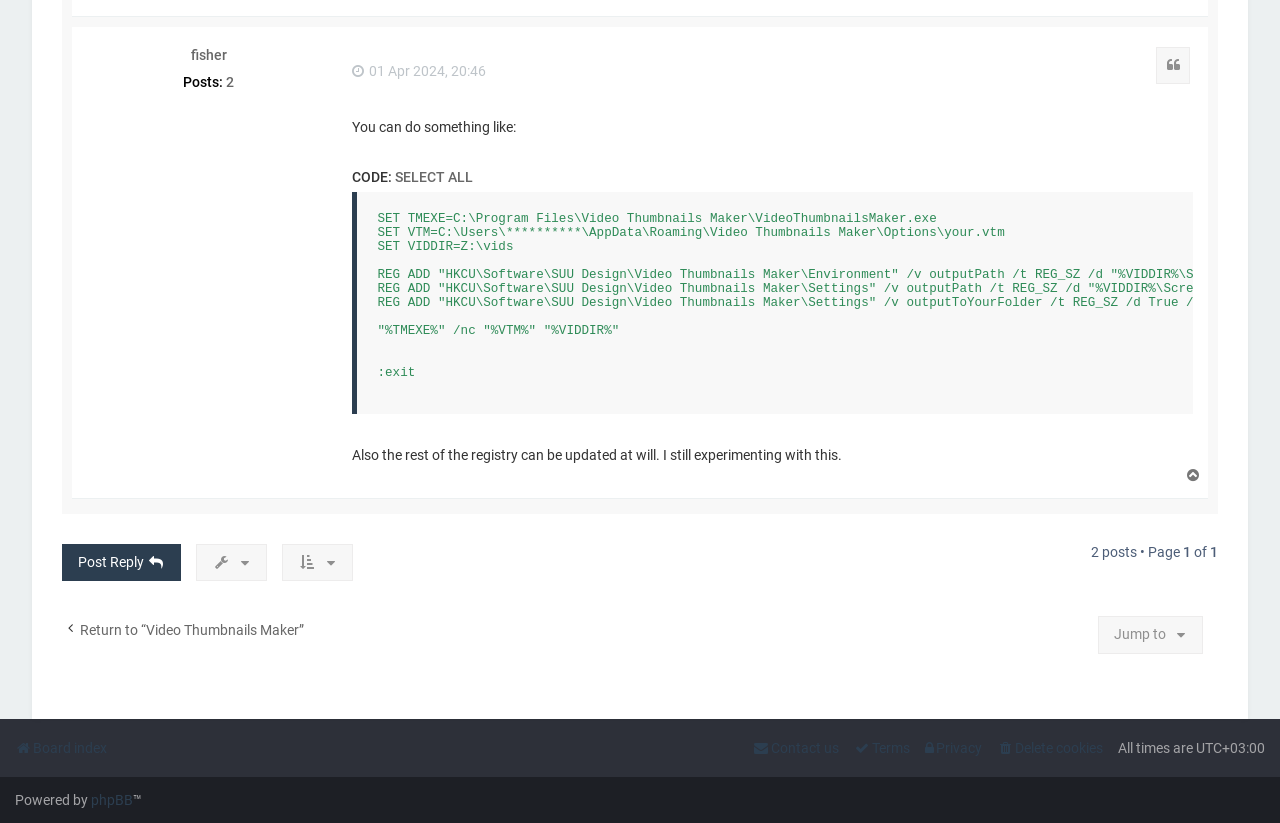Using floating point numbers between 0 and 1, provide the bounding box coordinates in the format (top-left x, top-left y, bottom-right x, bottom-right y). Locate the UI element described here: Quote

[0.903, 0.057, 0.93, 0.102]